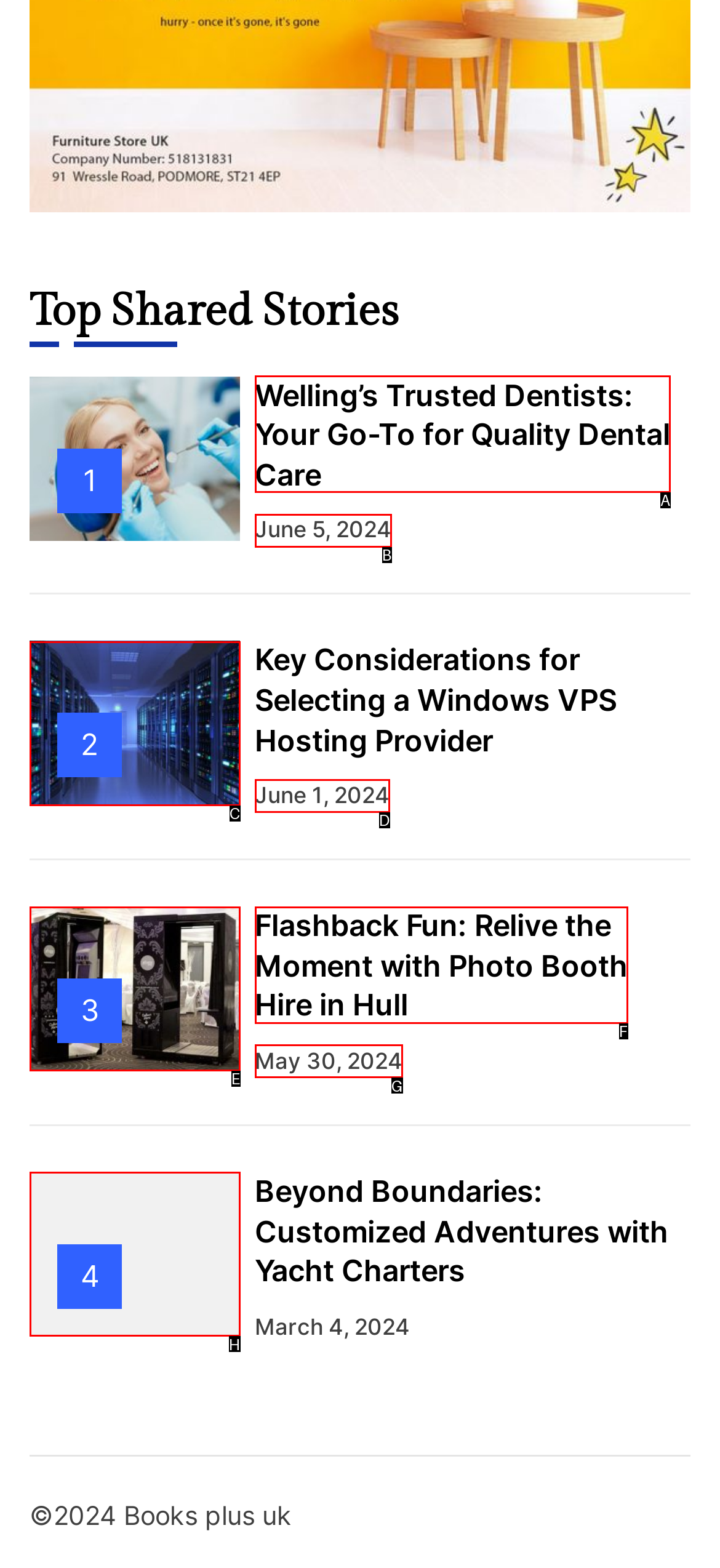From the given choices, indicate the option that best matches: June 1, 2024June 3, 2024
State the letter of the chosen option directly.

D